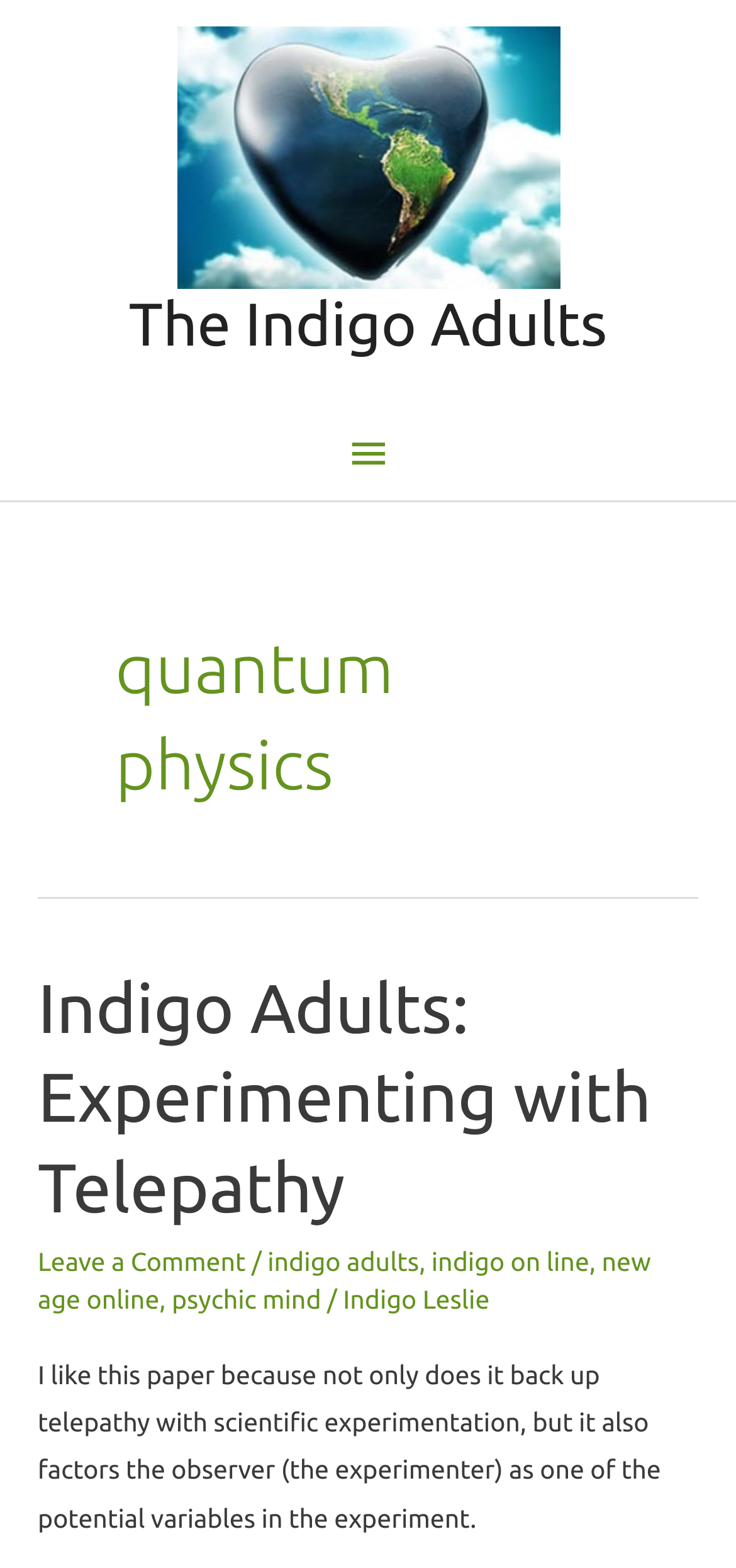Kindly provide the bounding box coordinates of the section you need to click on to fulfill the given instruction: "leave a comment".

[0.051, 0.795, 0.334, 0.815]